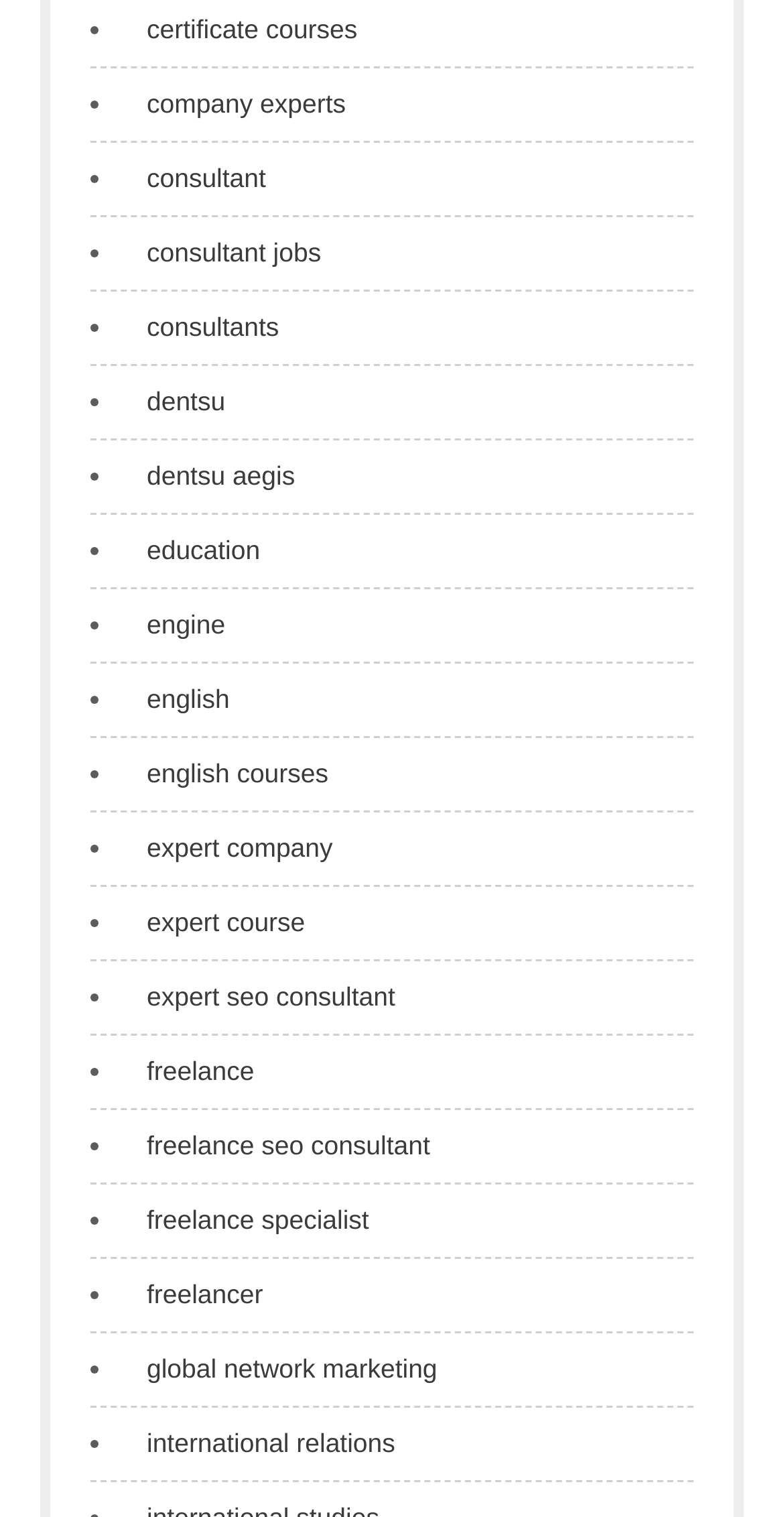Answer this question using a single word or a brief phrase:
Are all links on the webpage related to consulting?

No